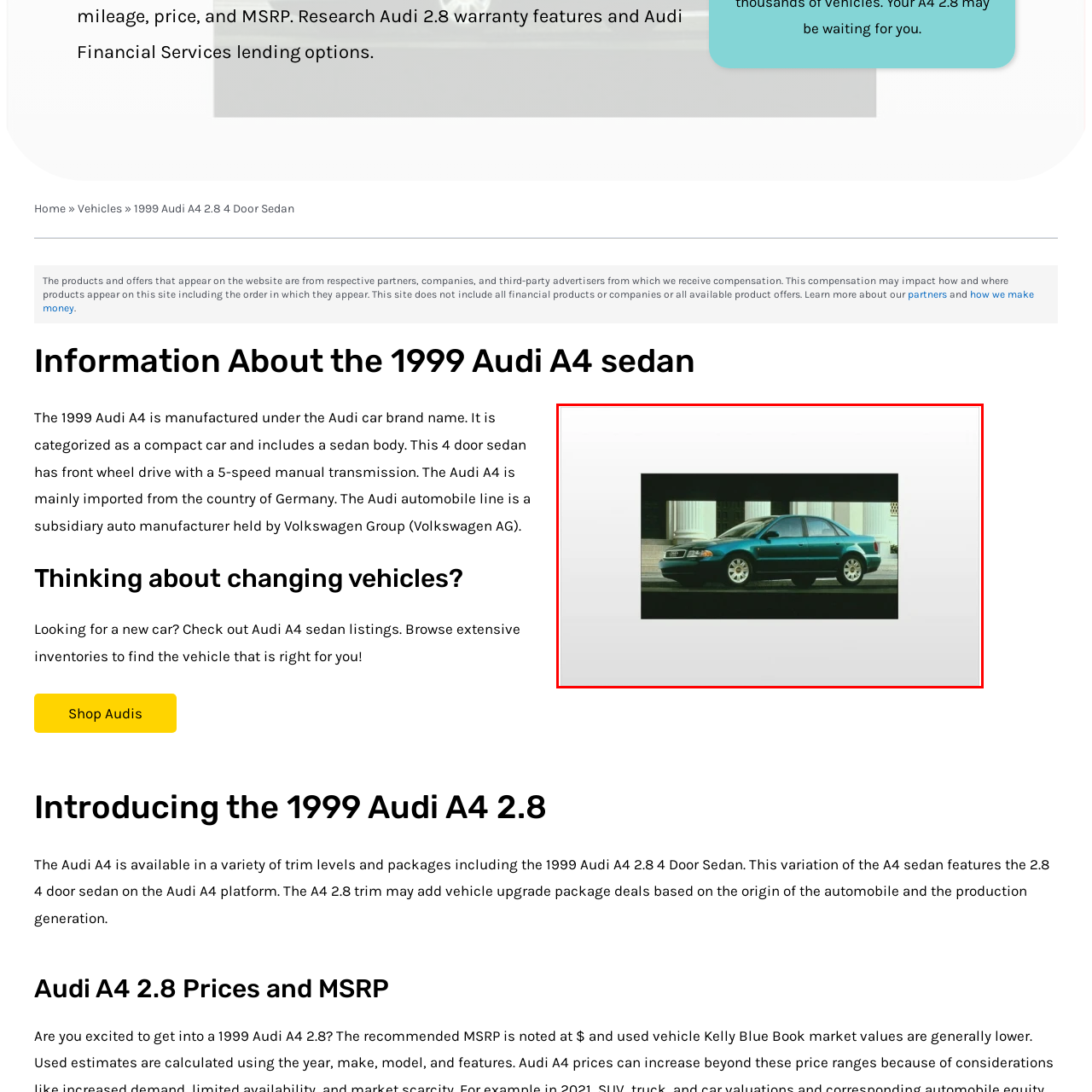Study the image inside the red outline, What type of transmission does the Audi A4 have? 
Respond with a brief word or phrase.

5-speed manual